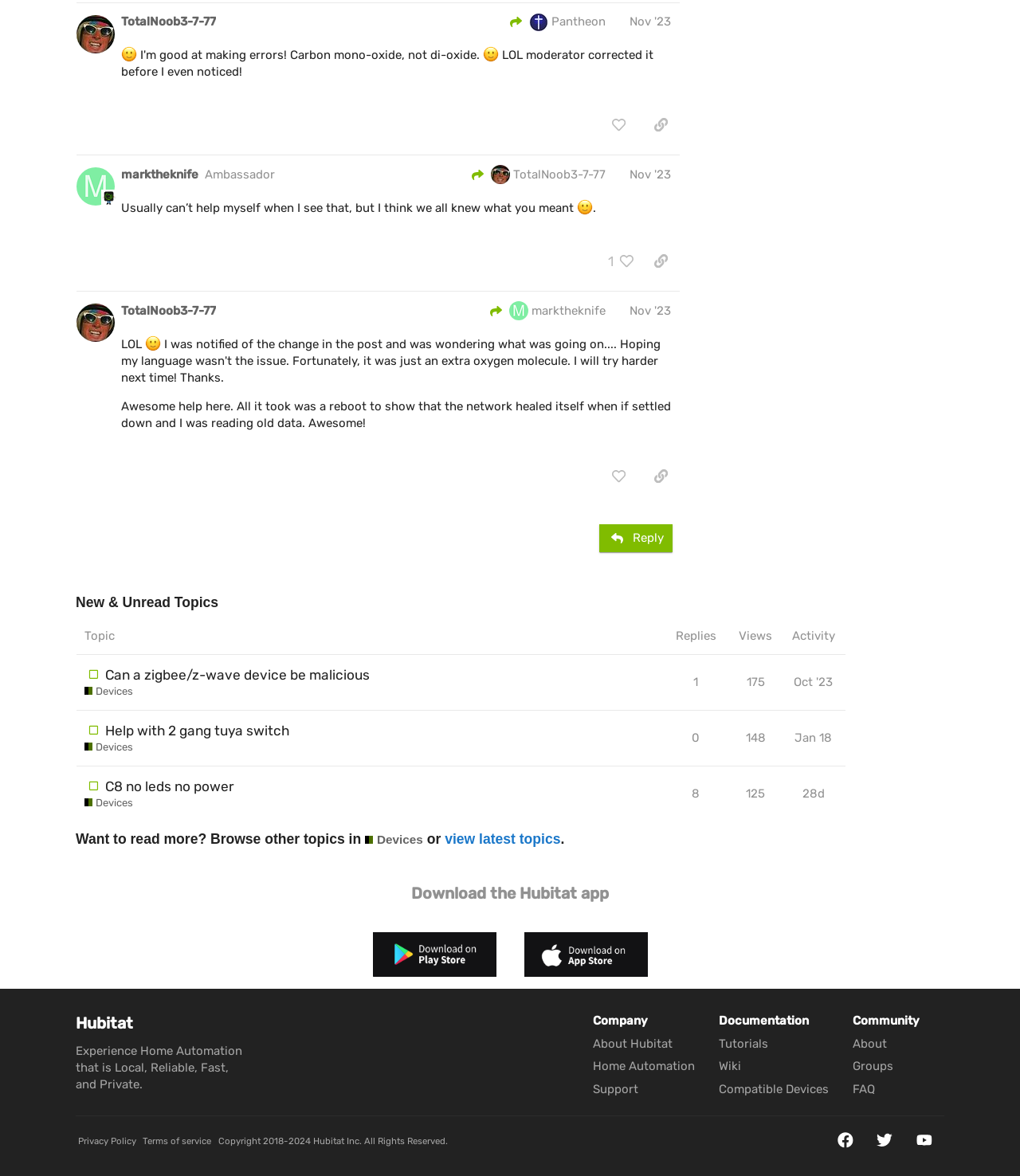Please locate the bounding box coordinates of the element that should be clicked to achieve the given instruction: "sort by replies".

[0.653, 0.526, 0.711, 0.556]